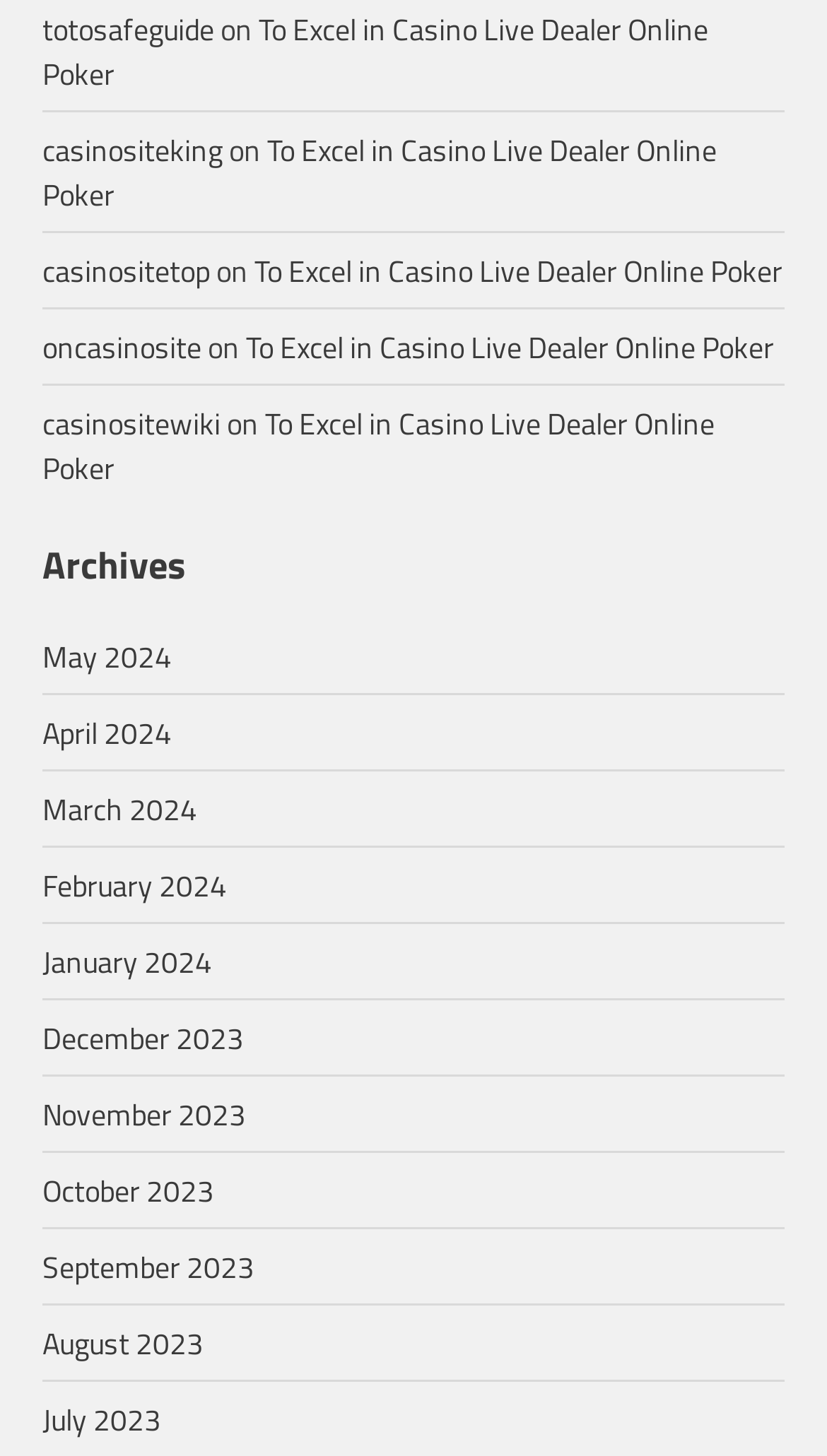Identify the bounding box for the described UI element. Provide the coordinates in (top-left x, top-left y, bottom-right x, bottom-right y) format with values ranging from 0 to 1: casinositeking

[0.051, 0.088, 0.269, 0.118]